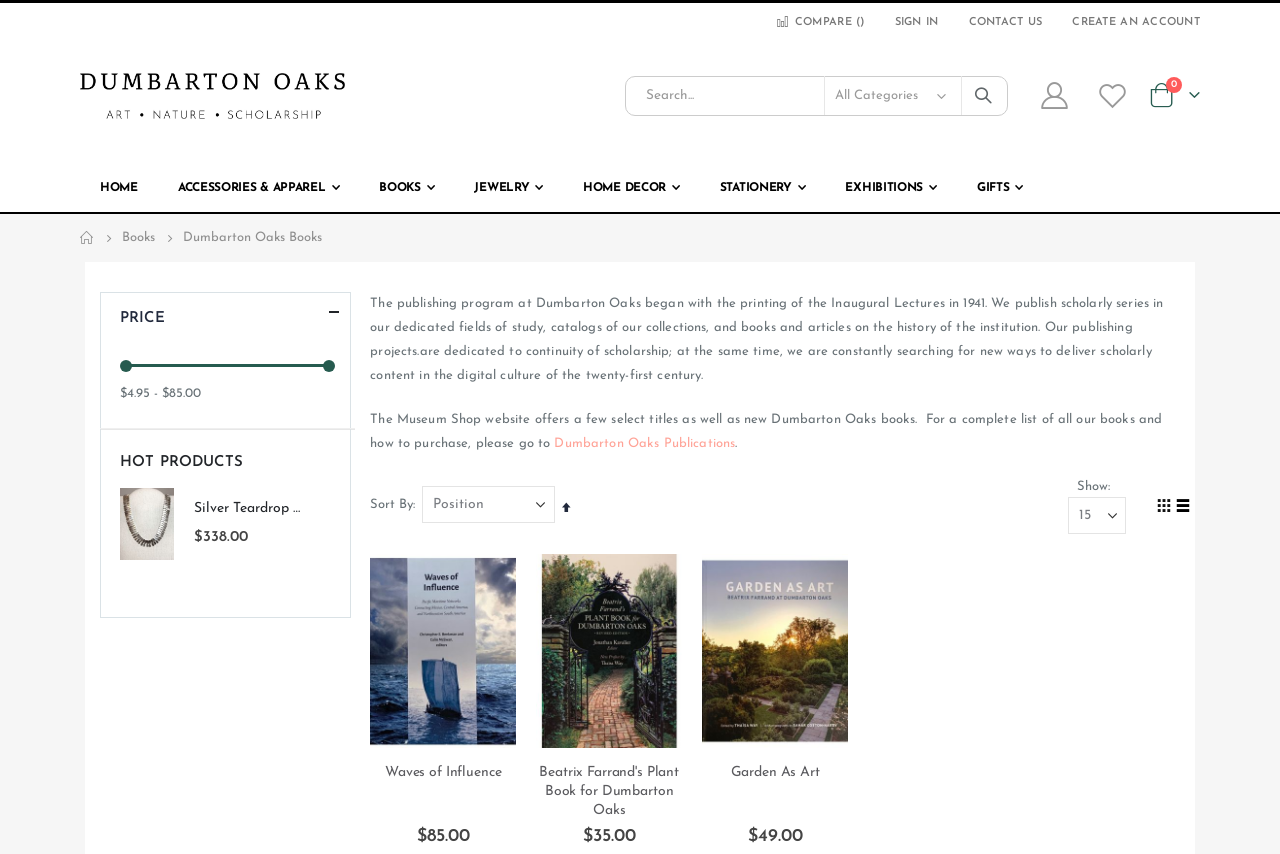Please reply with a single word or brief phrase to the question: 
What is the name of the jewelry product displayed under 'HOT PRODUCTS'?

Silver Teardrop Necklace